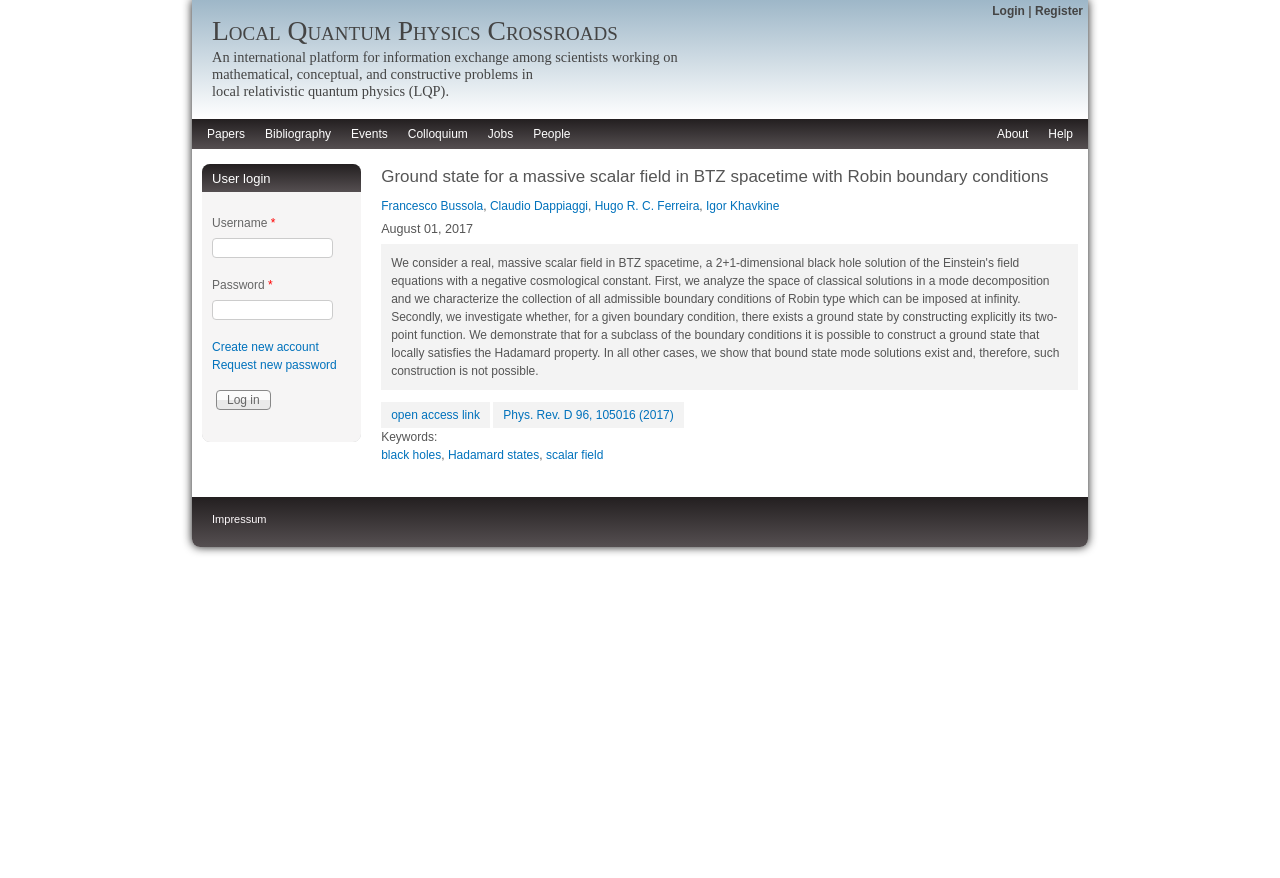Determine the title of the webpage and give its text content.

Local Quantum Physics Crossroads